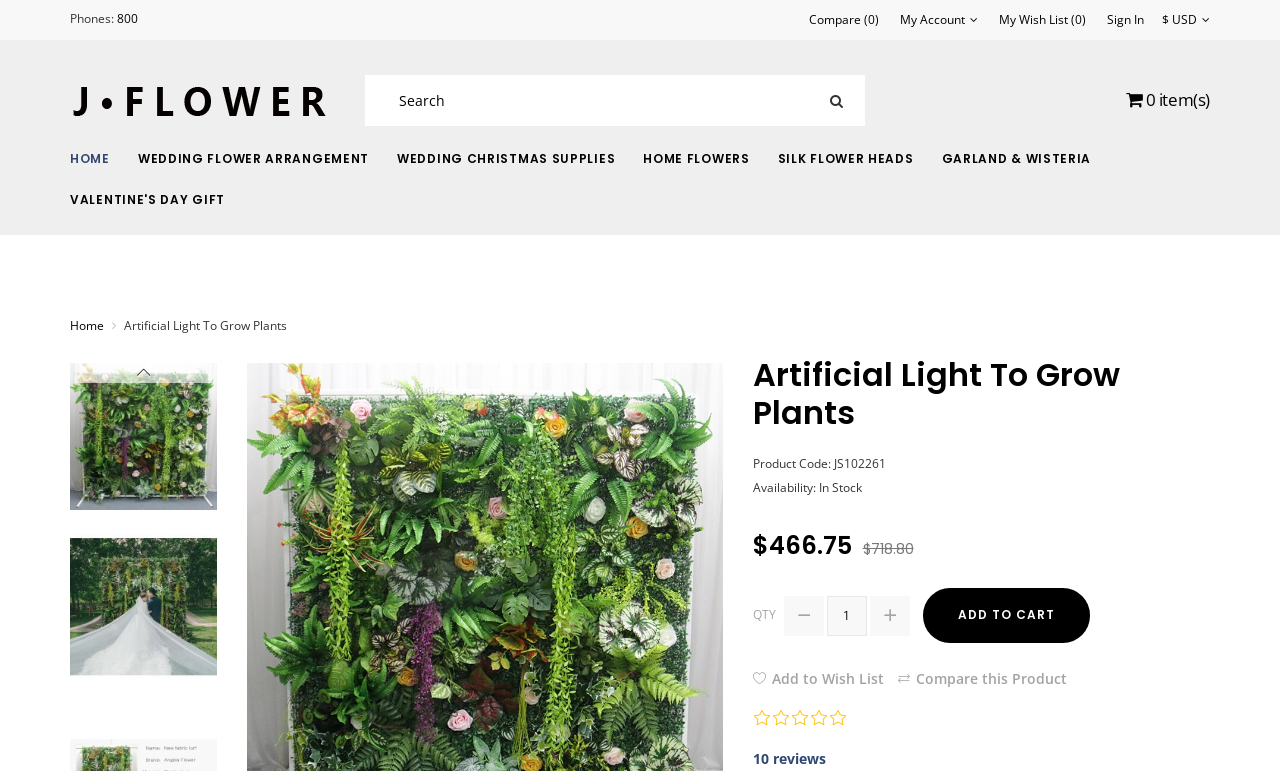Using floating point numbers between 0 and 1, provide the bounding box coordinates in the format (top-left x, top-left y, bottom-right x, bottom-right y). Locate the UI element described here: Home Flowers

[0.503, 0.197, 0.586, 0.216]